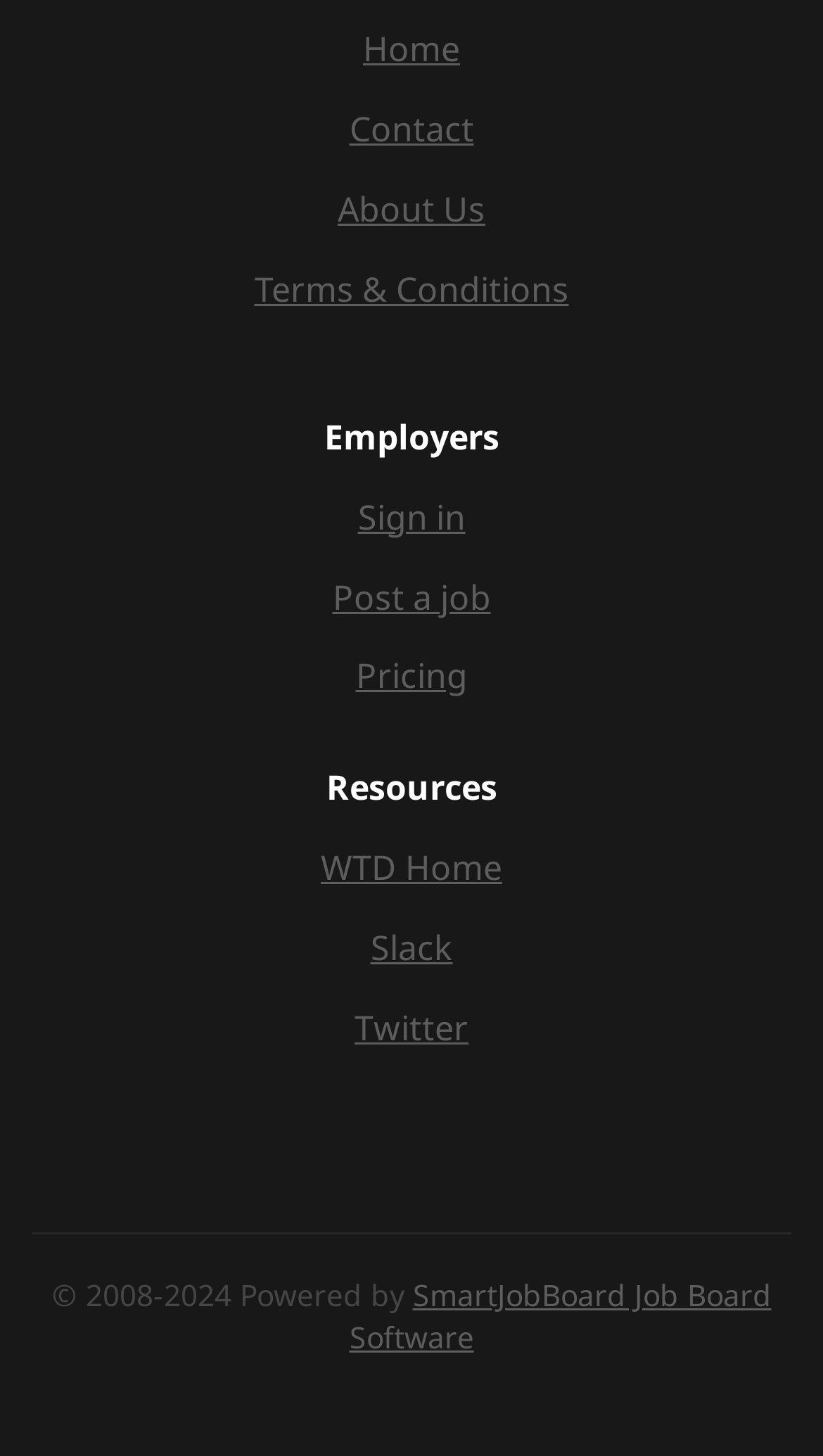How many links are in the top navigation bar?
Examine the screenshot and reply with a single word or phrase.

4